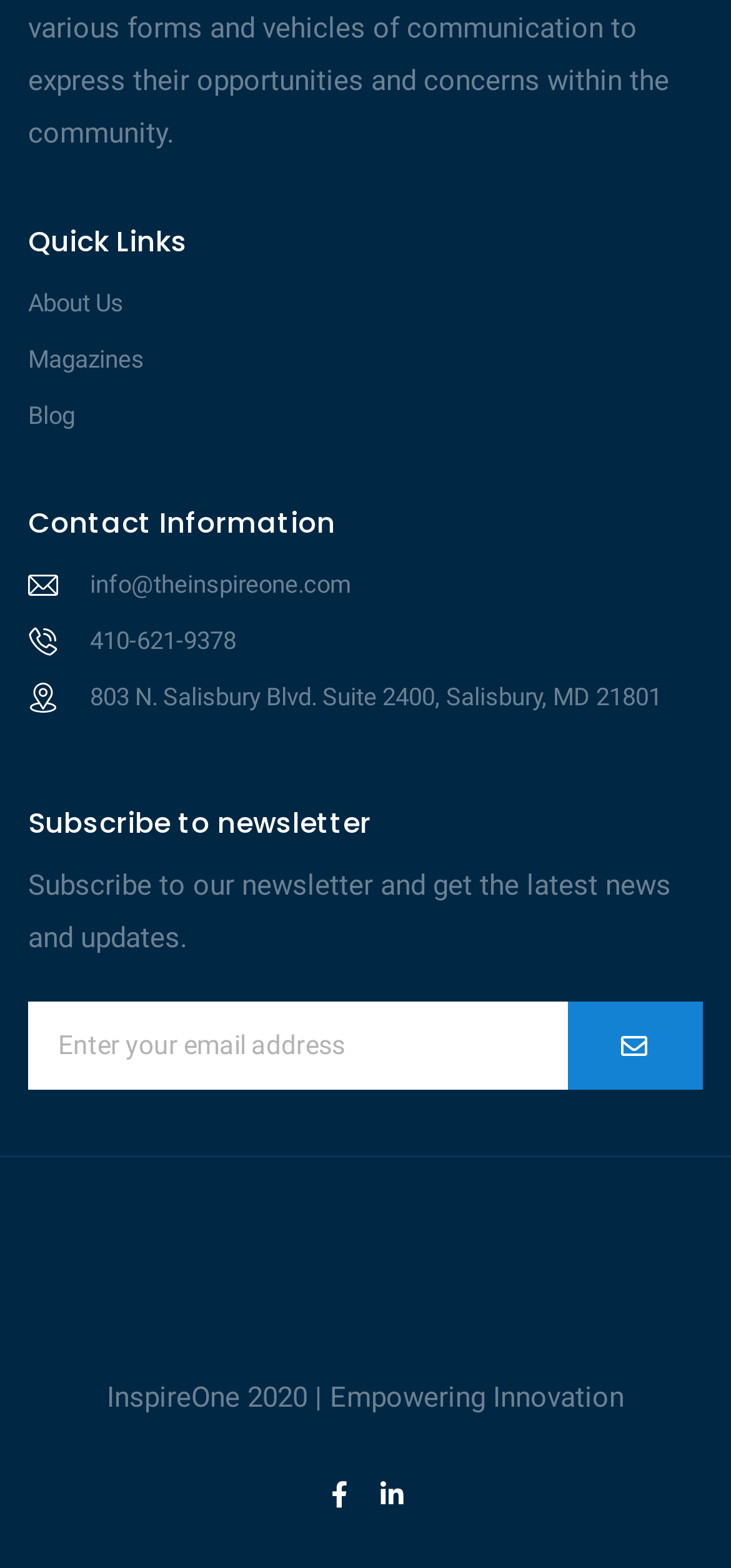Pinpoint the bounding box coordinates of the clickable area needed to execute the instruction: "Click on SUBMIT". The coordinates should be specified as four float numbers between 0 and 1, i.e., [left, top, right, bottom].

[0.777, 0.639, 0.962, 0.695]